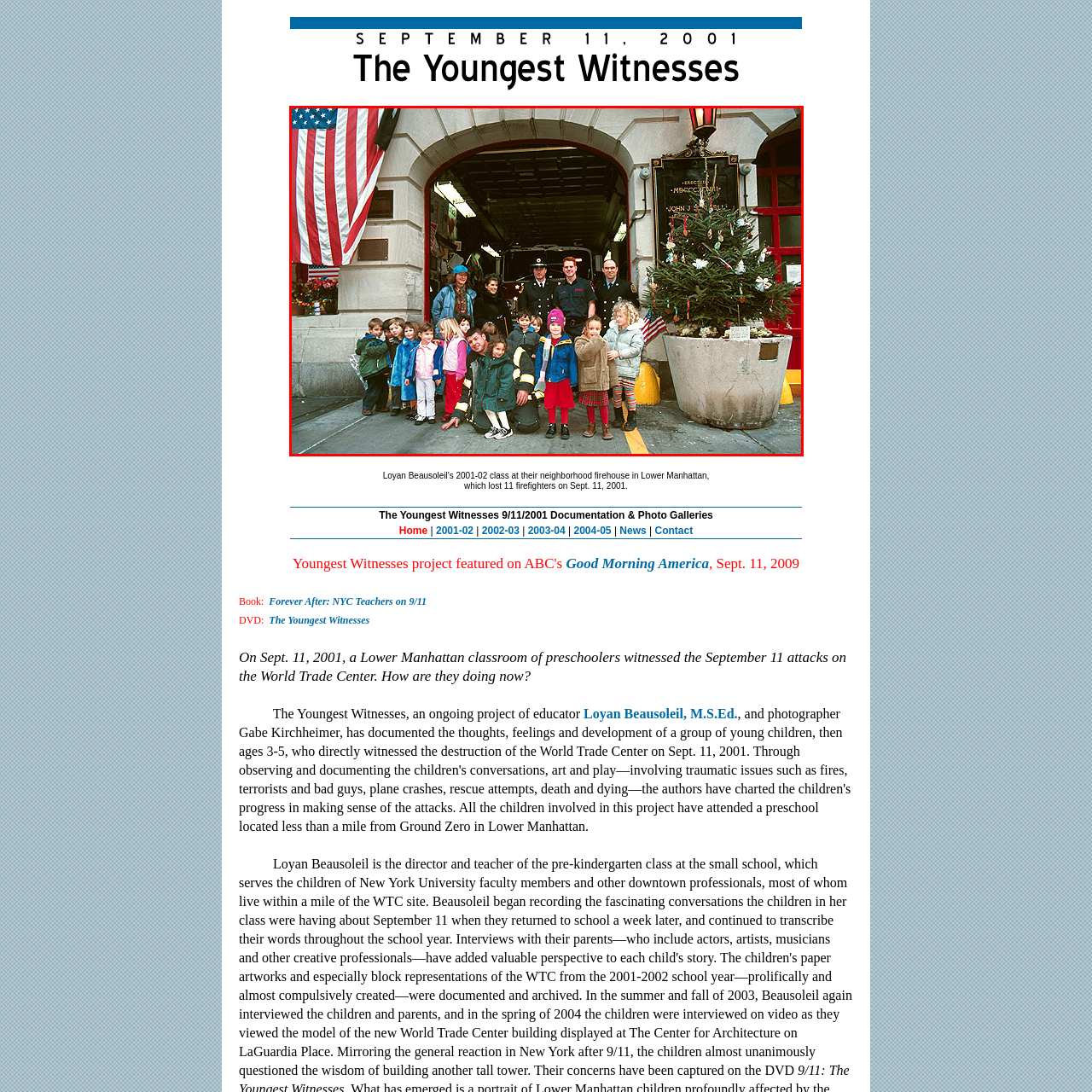Examine the section enclosed by the red box and give a brief answer to the question: What is the mood of the children in the image?

Mixed